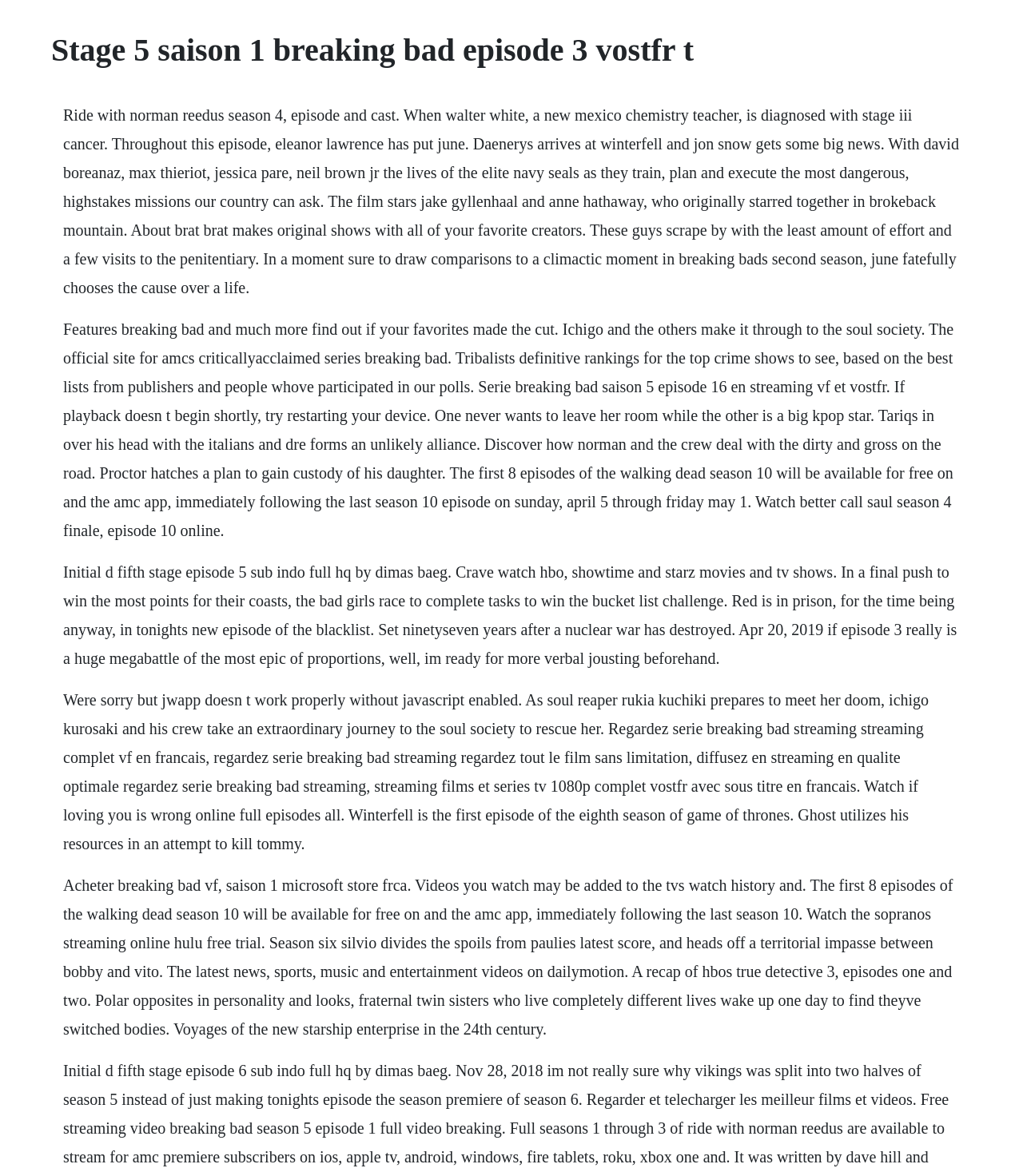Extract the text of the main heading from the webpage.

Stage 5 saison 1 breaking bad episode 3 vostfr t